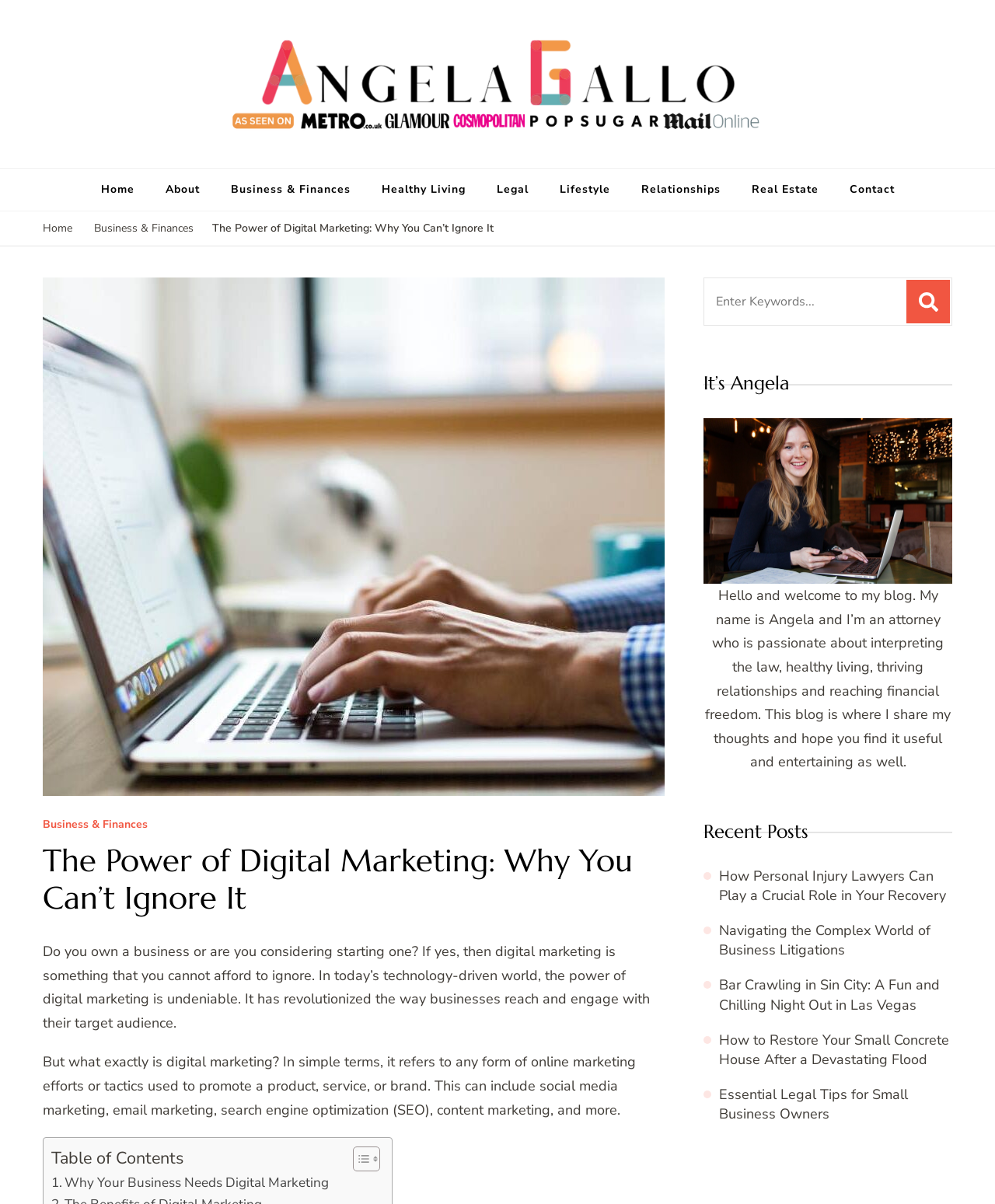Bounding box coordinates are to be given in the format (top-left x, top-left y, bottom-right x, bottom-right y). All values must be floating point numbers between 0 and 1. Provide the bounding box coordinate for the UI element described as: parent_node: Search for: value="Search"

[0.909, 0.231, 0.956, 0.27]